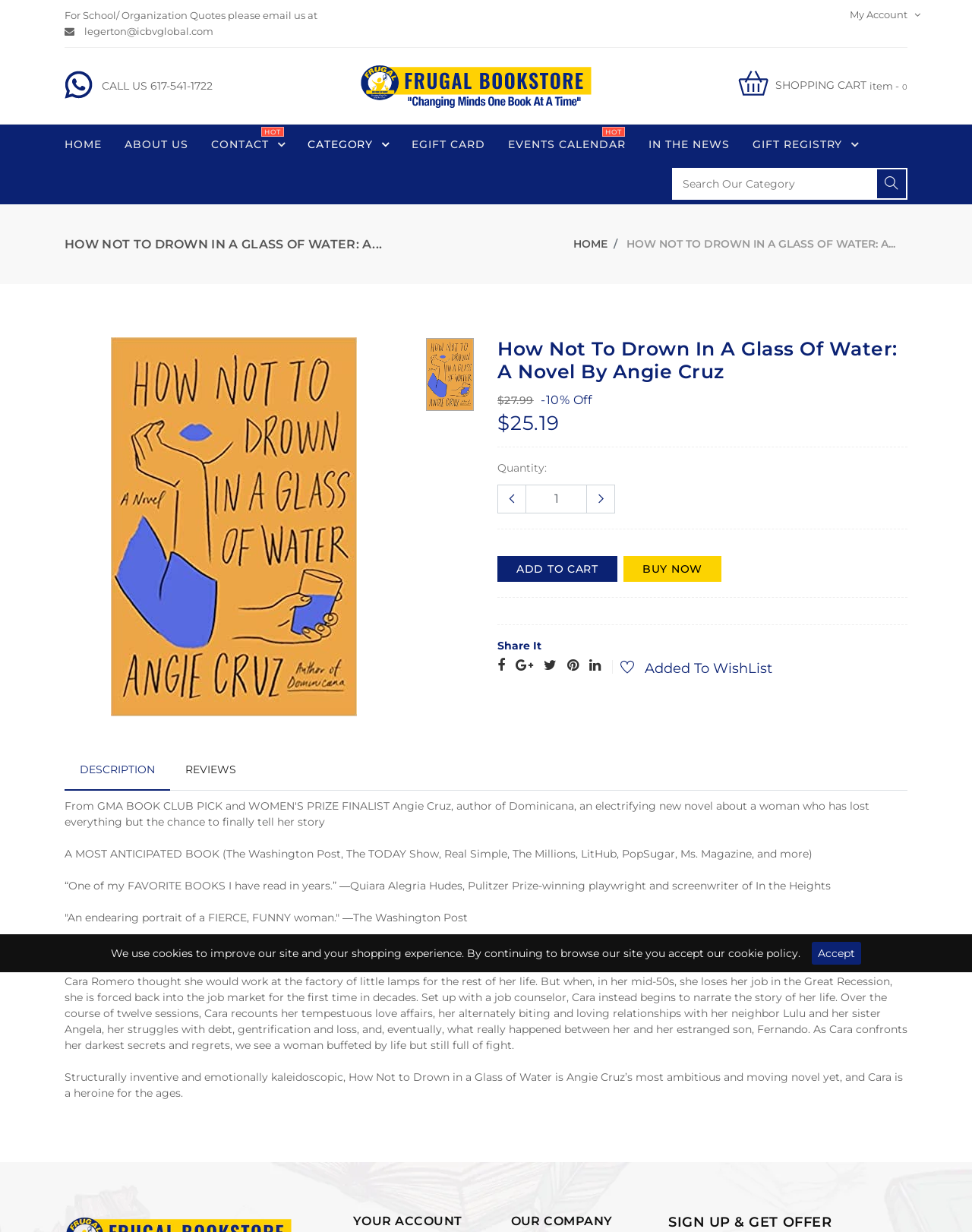Identify the bounding box coordinates of the clickable region necessary to fulfill the following instruction: "Search for a book". The bounding box coordinates should be four float numbers between 0 and 1, i.e., [left, top, right, bottom].

[0.691, 0.136, 0.934, 0.162]